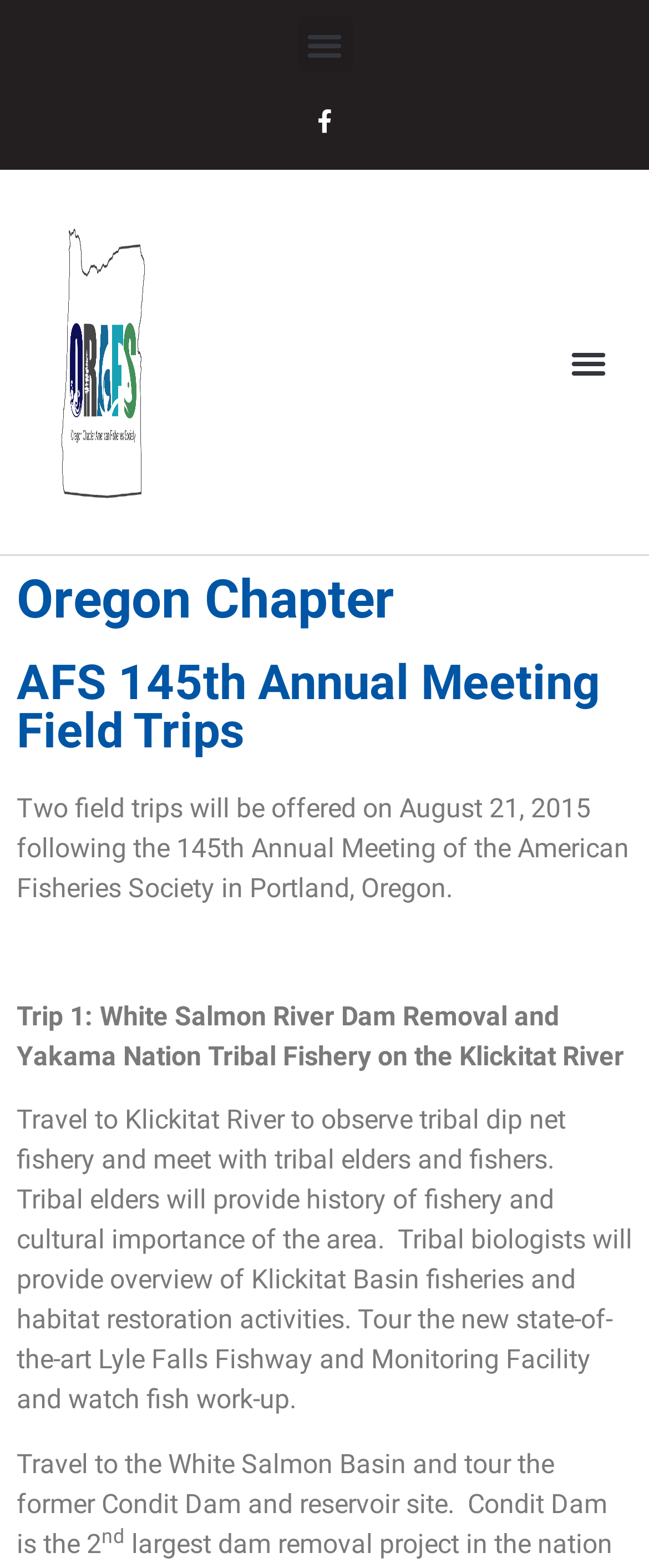Generate a comprehensive description of the contents of the webpage.

The webpage is about the 145th Annual Meeting Field Trips organized by the Oregon Chapter of the American Fisheries Society. At the top left corner, there is a button labeled "Menu Toggle" which is not expanded. Next to it, there is a link to Facebook. On the top right corner, there is another "Menu Toggle" button, also not expanded.

Below the top section, there are two headings: "Oregon Chapter" and "AFS 145th Annual Meeting Field Trips". The first heading has a link to "Oregon Chapter" underneath it.

The main content of the webpage starts with a paragraph of text describing two field trips offered on August 21, 2015, following the 145th Annual Meeting of the American Fisheries Society in Portland, Oregon. Below this paragraph, there are two sections describing the details of each field trip. The first trip is to the White Salmon River Dam Removal and Yakama Nation Tribal Fishery on the Klickitat River, where participants will observe tribal dip net fishery, meet with tribal elders and fishers, and tour the Lyle Falls Fishway and Monitoring Facility. The second trip is to the White Salmon Basin, where participants will tour the former Condit Dam and reservoir site.